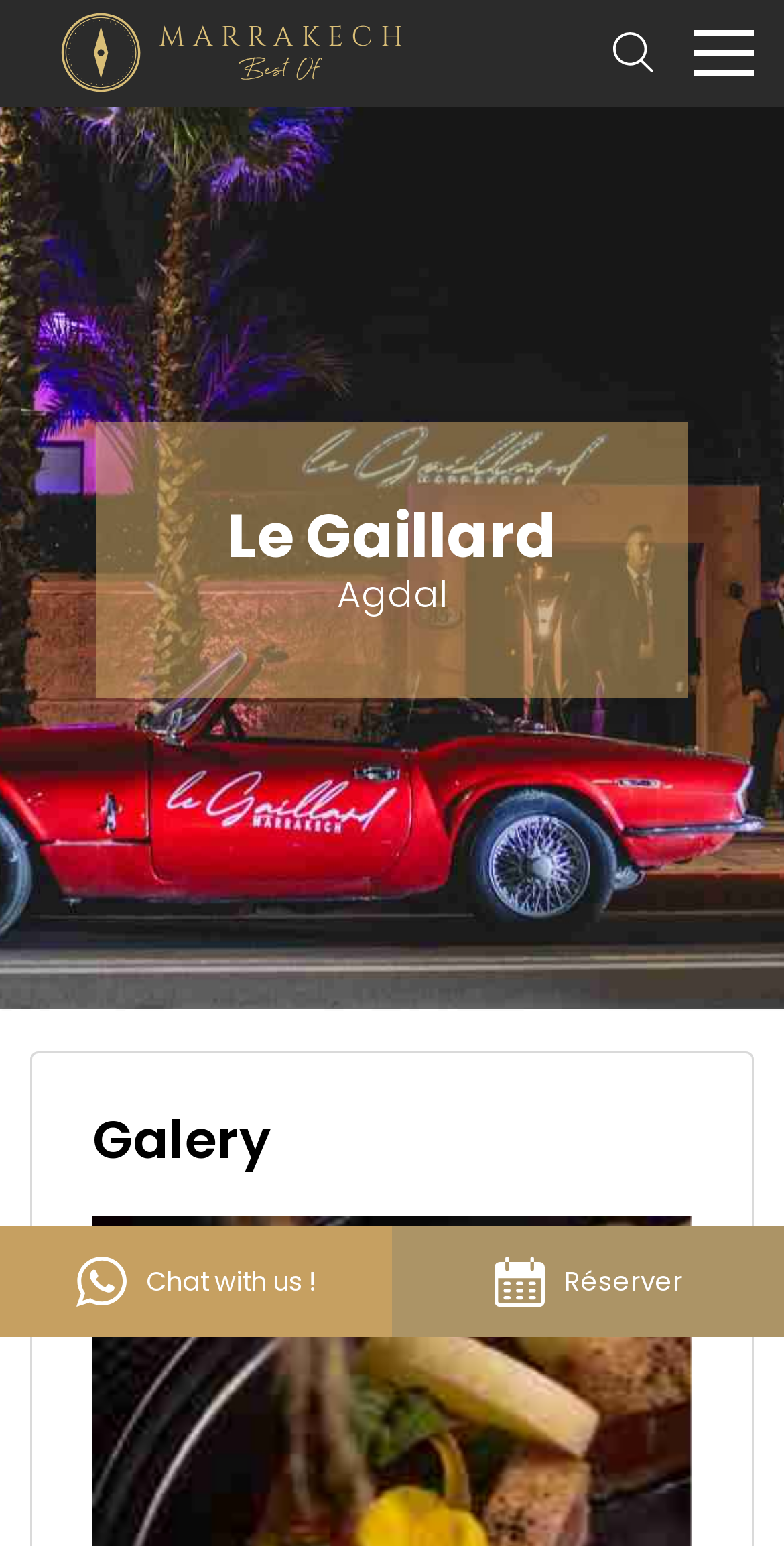Use a single word or phrase to answer the following:
What is the name of the neighborhood mentioned?

Agdal